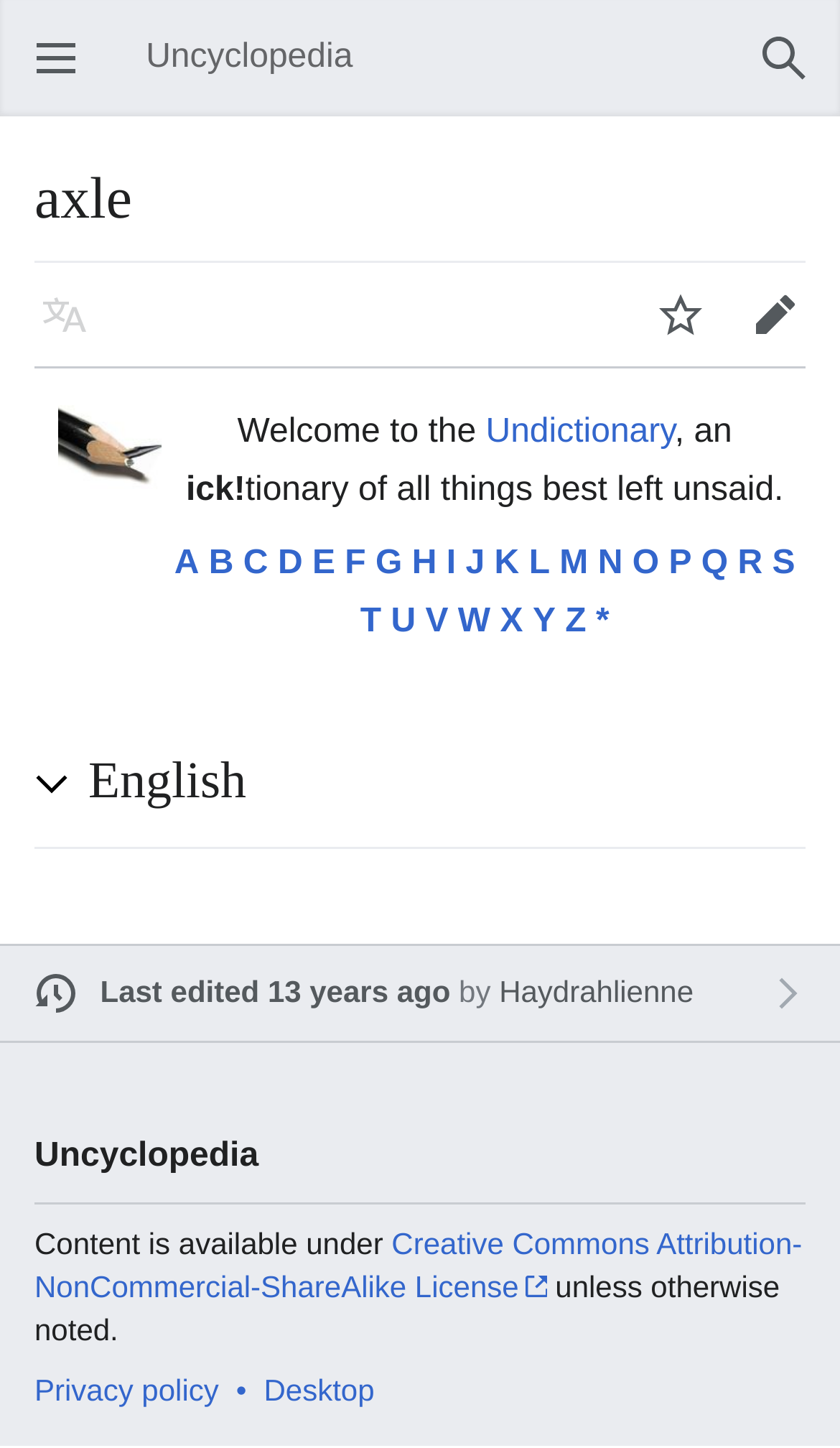Kindly determine the bounding box coordinates for the clickable area to achieve the given instruction: "View Uncyclopedia".

[0.041, 0.783, 0.959, 0.832]